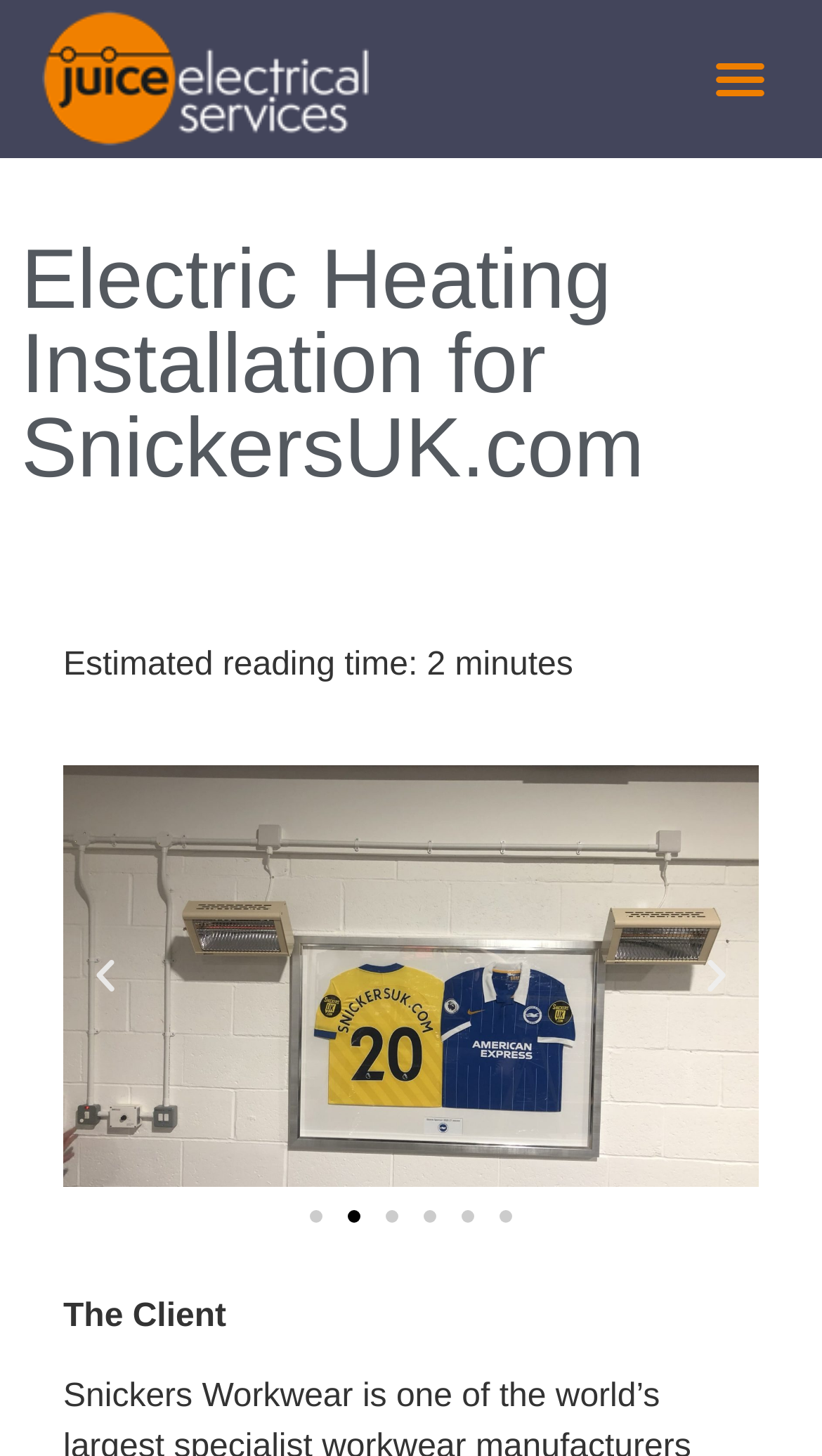Articulate a complete and detailed caption of the webpage elements.

The webpage is about electric heating installation for SnickersUK.com. At the top left, there is a link to "Juice Electrical" accompanied by an image with the same name. On the top right, there is a "Menu Toggle" button. Below the link, there is a heading that reads "Electric Heating Installation for SnickersUK.com". 

Under the heading, there is a text that indicates the estimated reading time of 2 minutes. Below this text, there is a group element containing an image of "Heater Controls" that takes up most of the width of the page. 

At the bottom of the page, there are six buttons to navigate through slides, labeled from "Go to slide 1" to "Go to slide 6". These buttons are aligned horizontally and are positioned near the bottom of the page. 

On the left side of the slide navigation buttons, there is a "Previous slide" button, and on the right side, there is a "Next slide" button. These buttons are used to control the slide navigation. 

Finally, at the very bottom of the page, there is a text that reads "The Client".